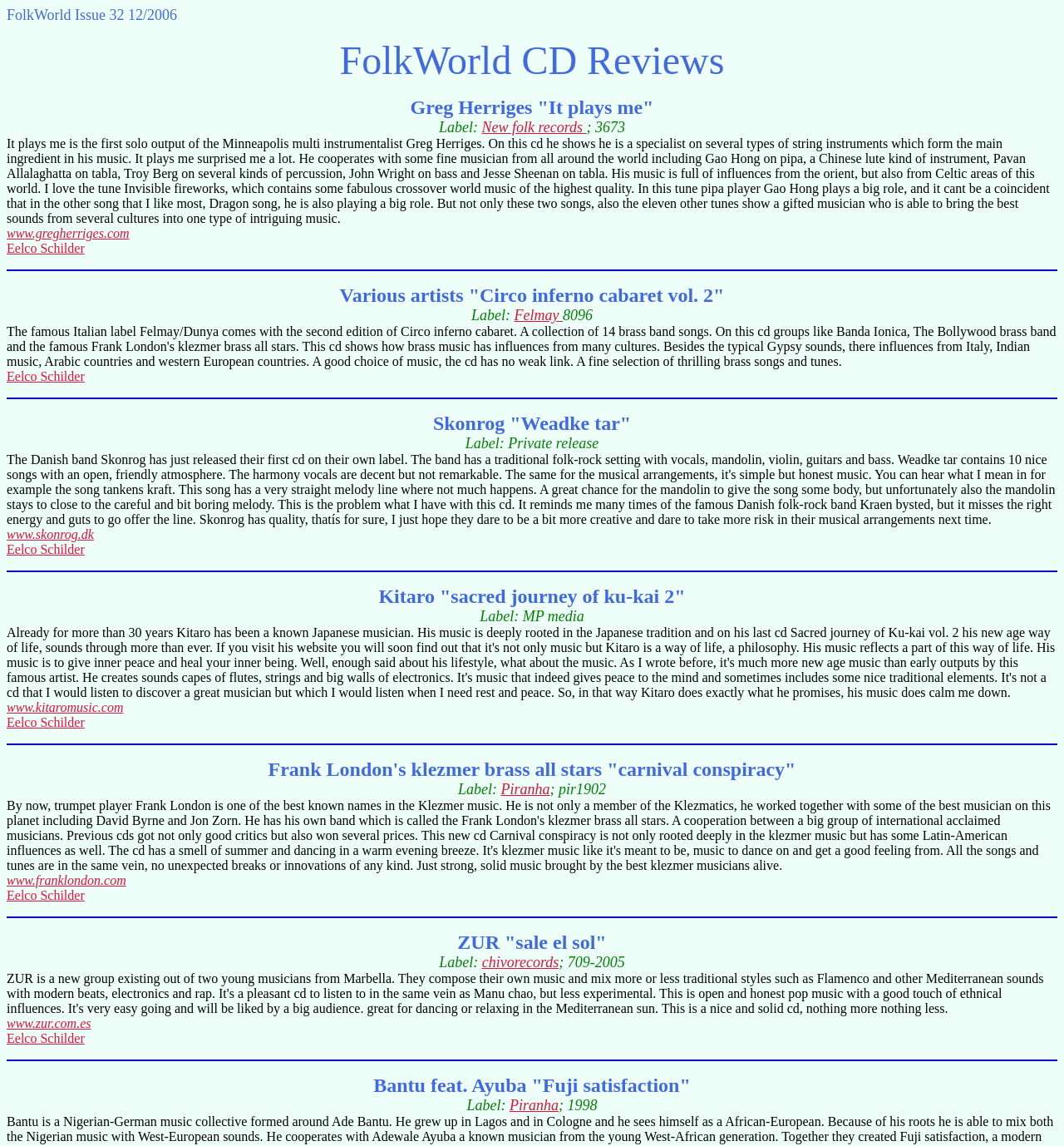Determine the bounding box coordinates of the element's region needed to click to follow the instruction: "Read the review of Various artists' album Circo inferno cabaret vol. 2". Provide these coordinates as four float numbers between 0 and 1, formatted as [left, top, right, bottom].

[0.319, 0.248, 0.681, 0.267]